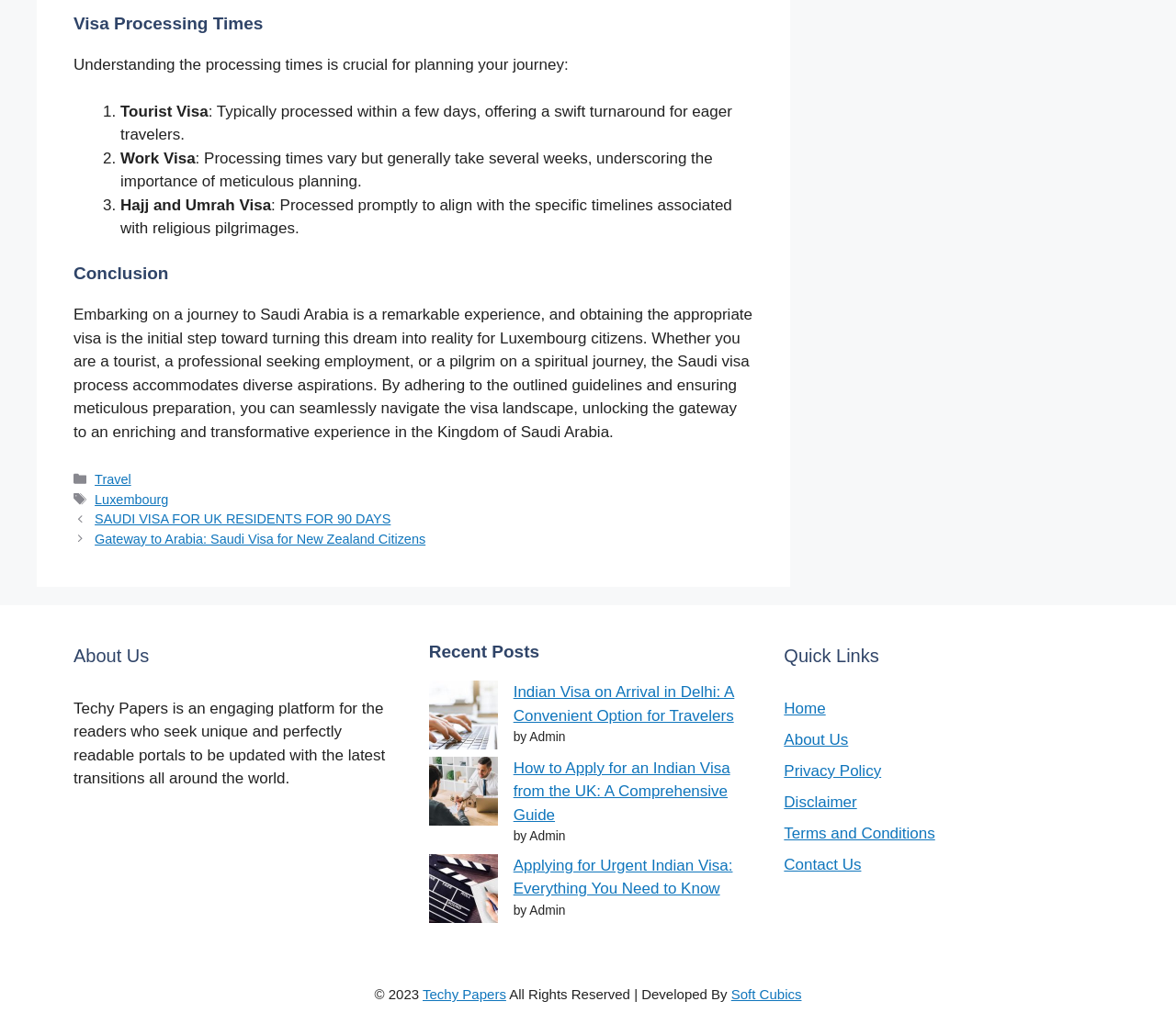What is the copyright year of the webpage?
Please look at the screenshot and answer using one word or phrase.

2023